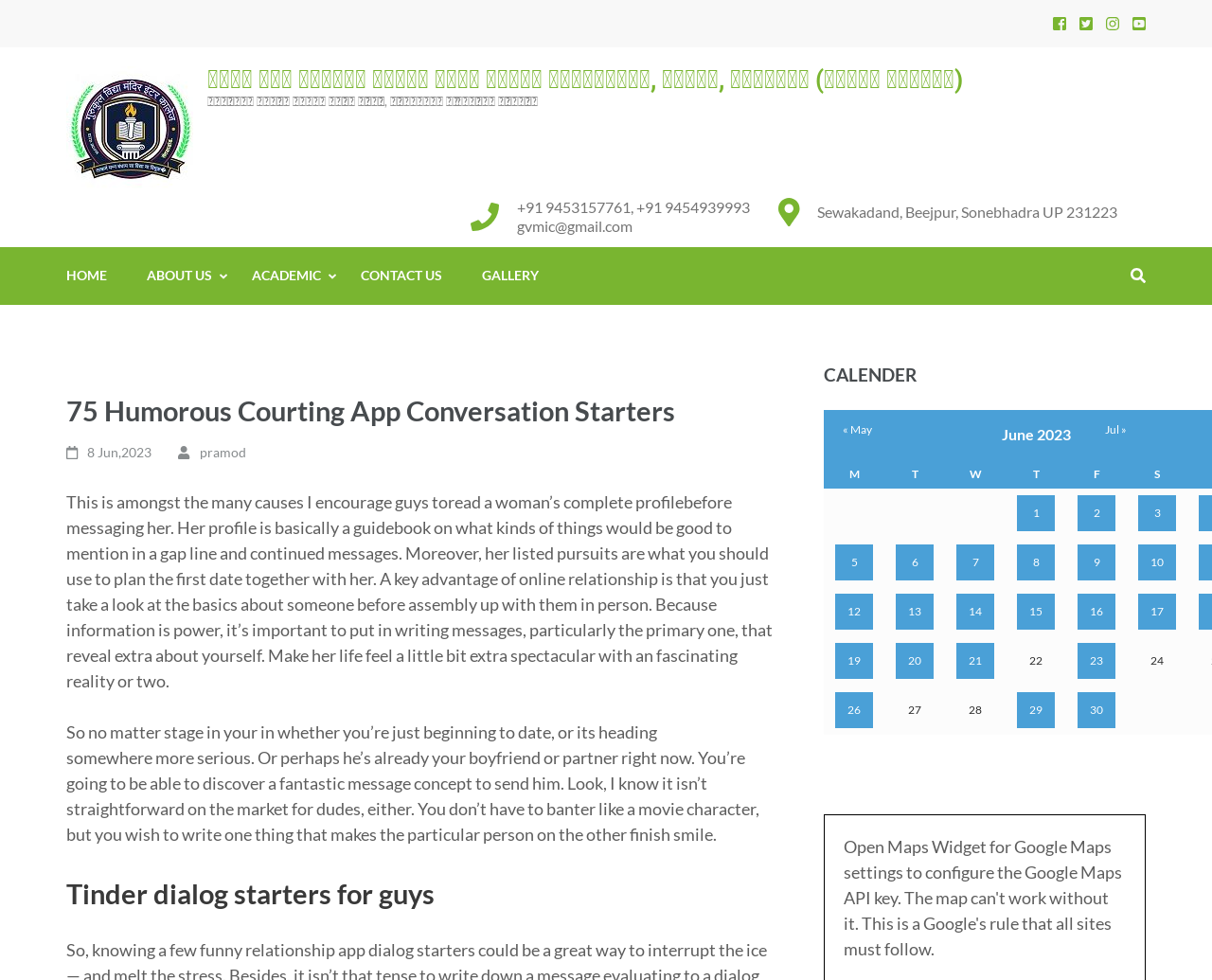Could you specify the bounding box coordinates for the clickable section to complete the following instruction: "Click on the Facebook link"?

[0.869, 0.014, 0.88, 0.033]